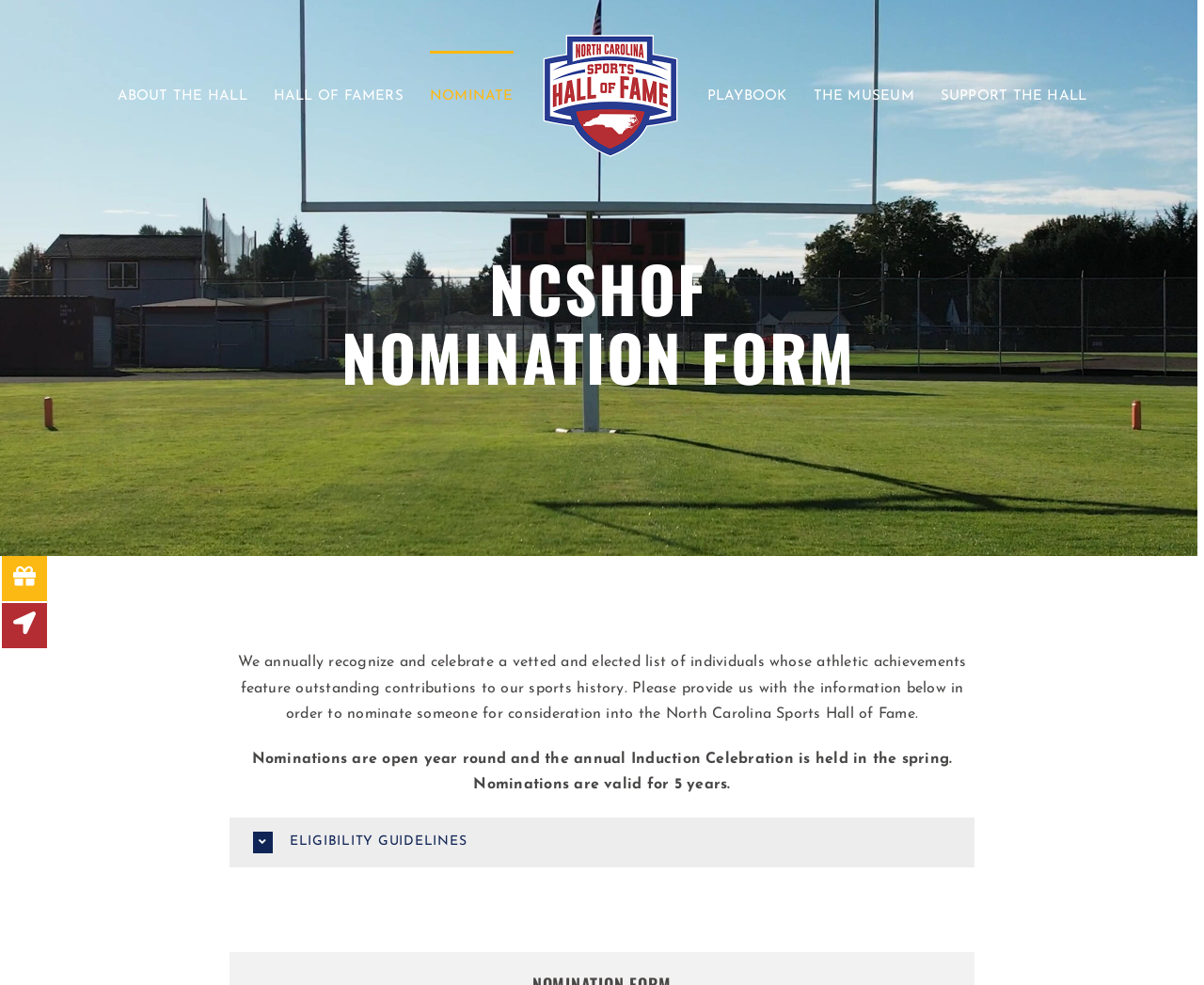What is the timing of the annual Induction Celebration?
Please use the image to provide an in-depth answer to the question.

I found the answer by reading the static text 'Nominations are open year round and the annual Induction Celebration is held in the spring.' which provides the timing of the annual Induction Celebration.